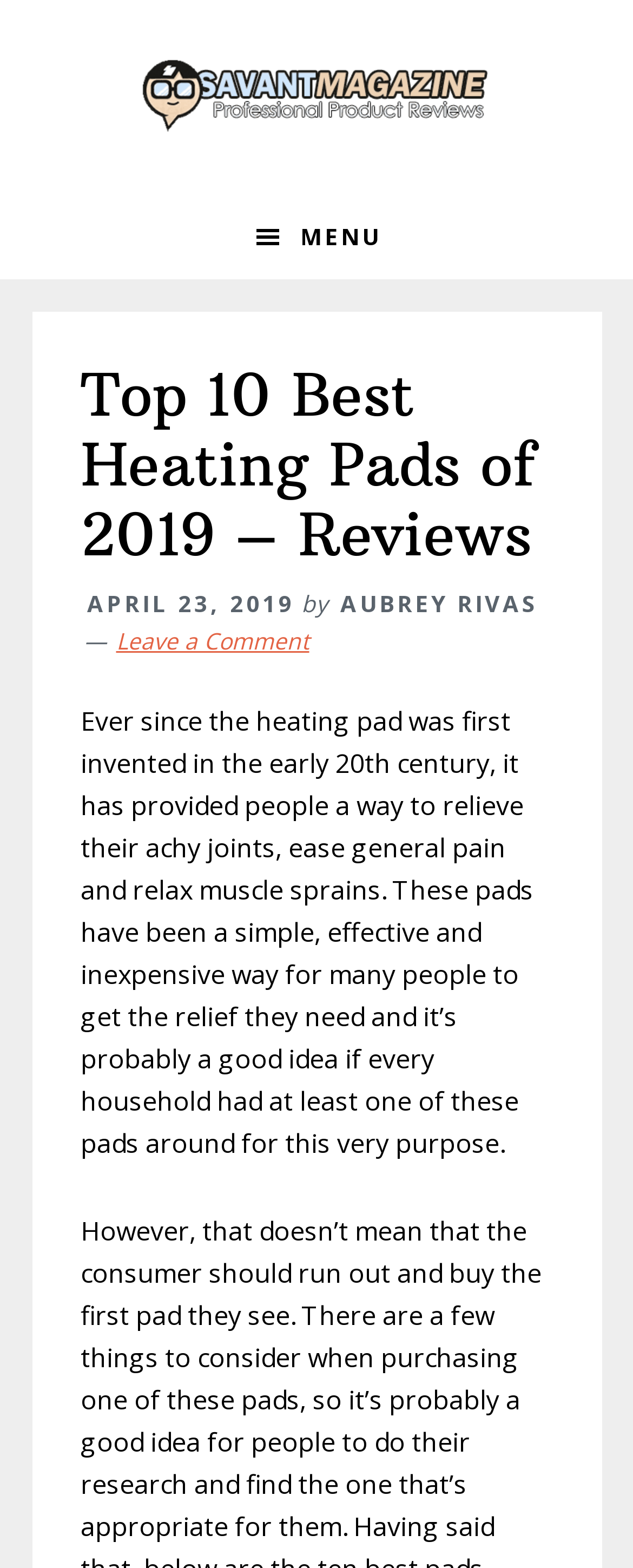Provide your answer to the question using just one word or phrase: When was the heating pad first invented?

Early 20th century